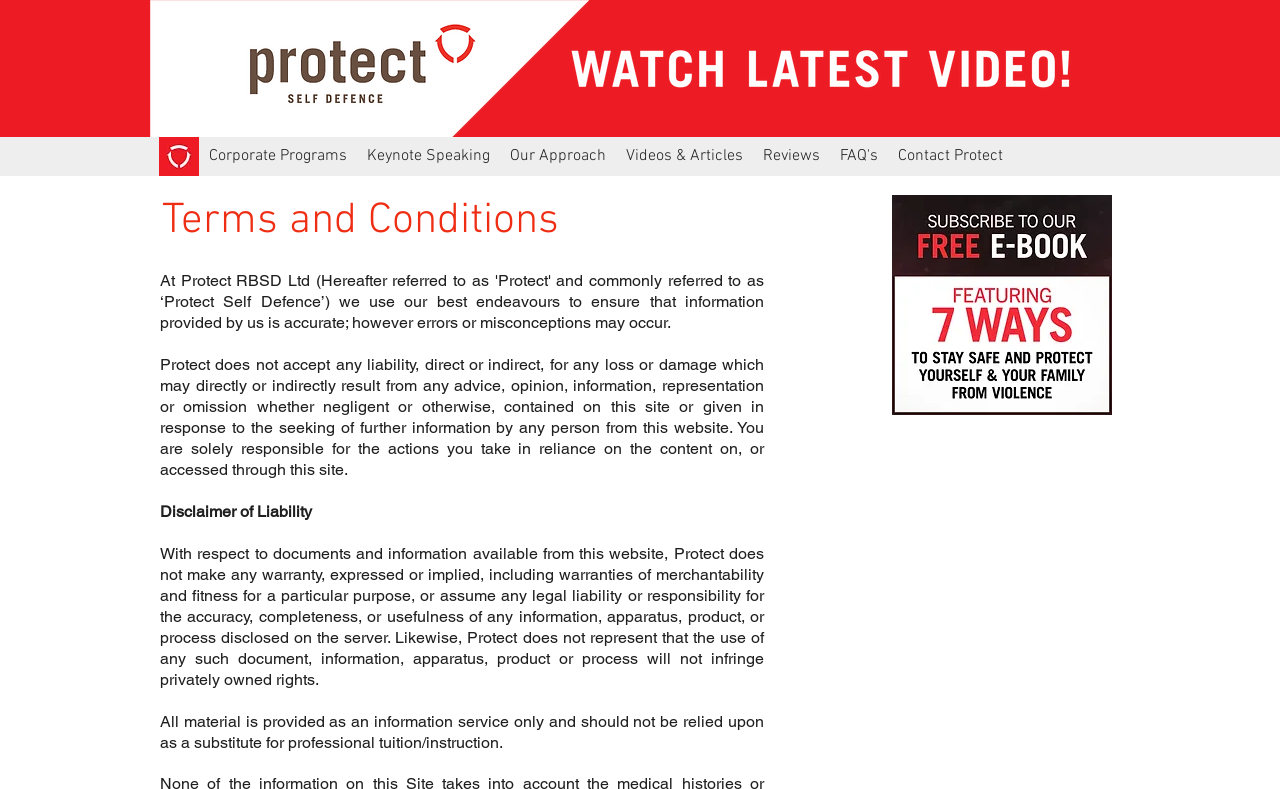Provide the bounding box coordinates of the HTML element described by the text: "Keynote Speaking".

[0.279, 0.174, 0.391, 0.222]